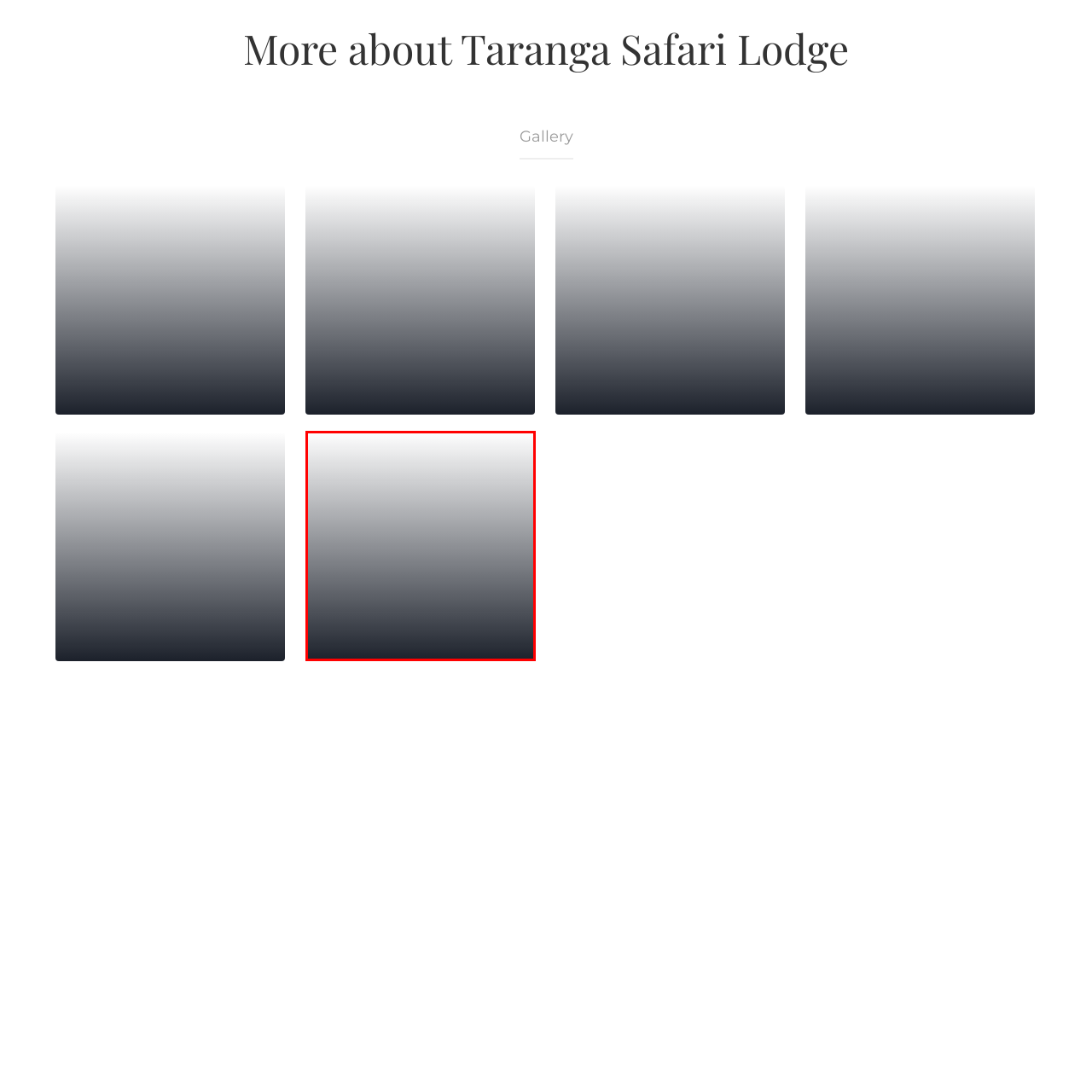What effect does the variation in tone have?  
Carefully review the image highlighted by the red outline and respond with a comprehensive answer based on the image's content.

The variation in tone in the image captures attention while allowing for a gentle, unobtrusive presence, making it perfect for use in settings that aim to inspire calmness and contemplation without being overwhelming.